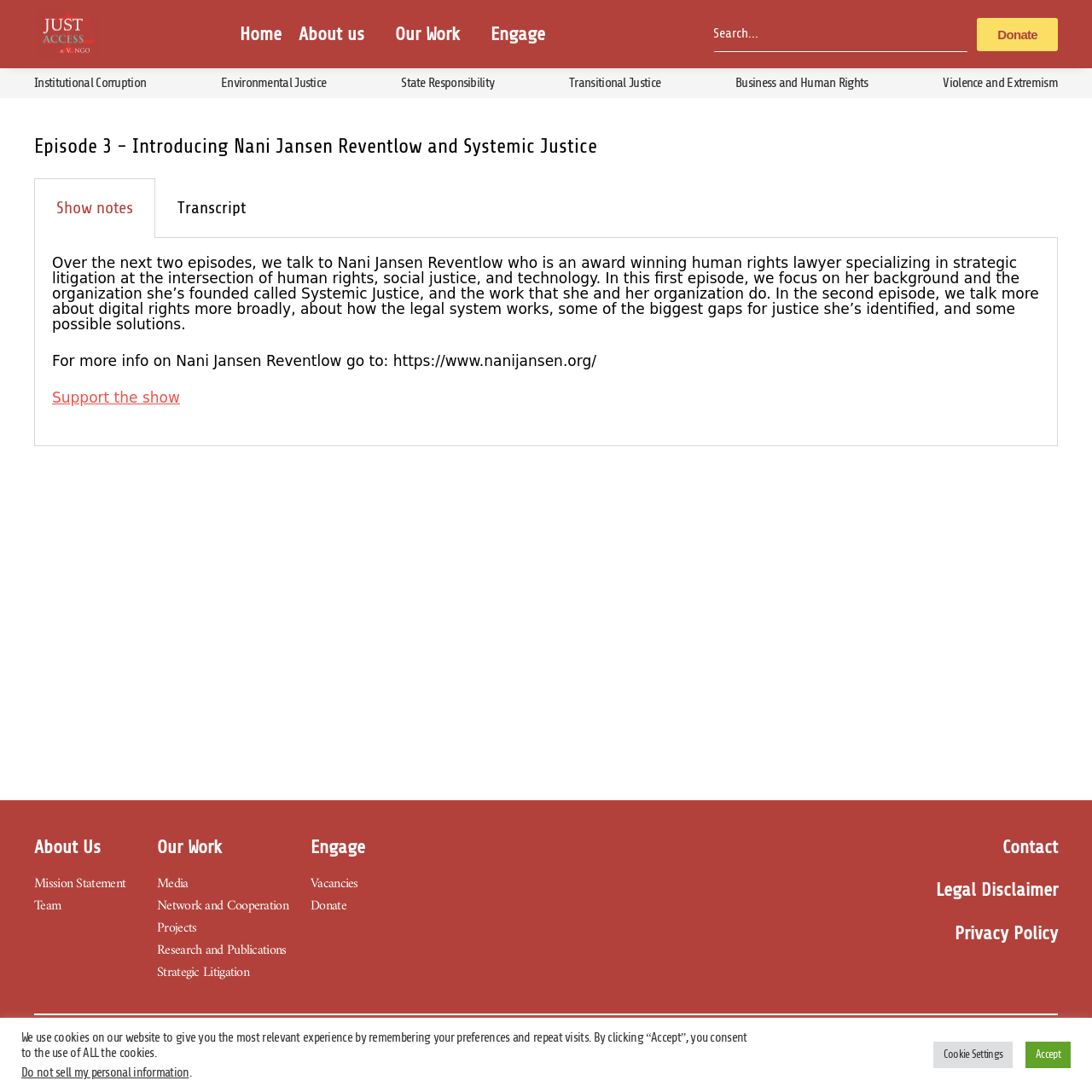Can you identify the bounding box coordinates of the clickable region needed to carry out this instruction: 'Search for something'? The coordinates should be four float numbers within the range of 0 to 1, stated as [left, top, right, bottom].

[0.653, 0.015, 0.887, 0.047]